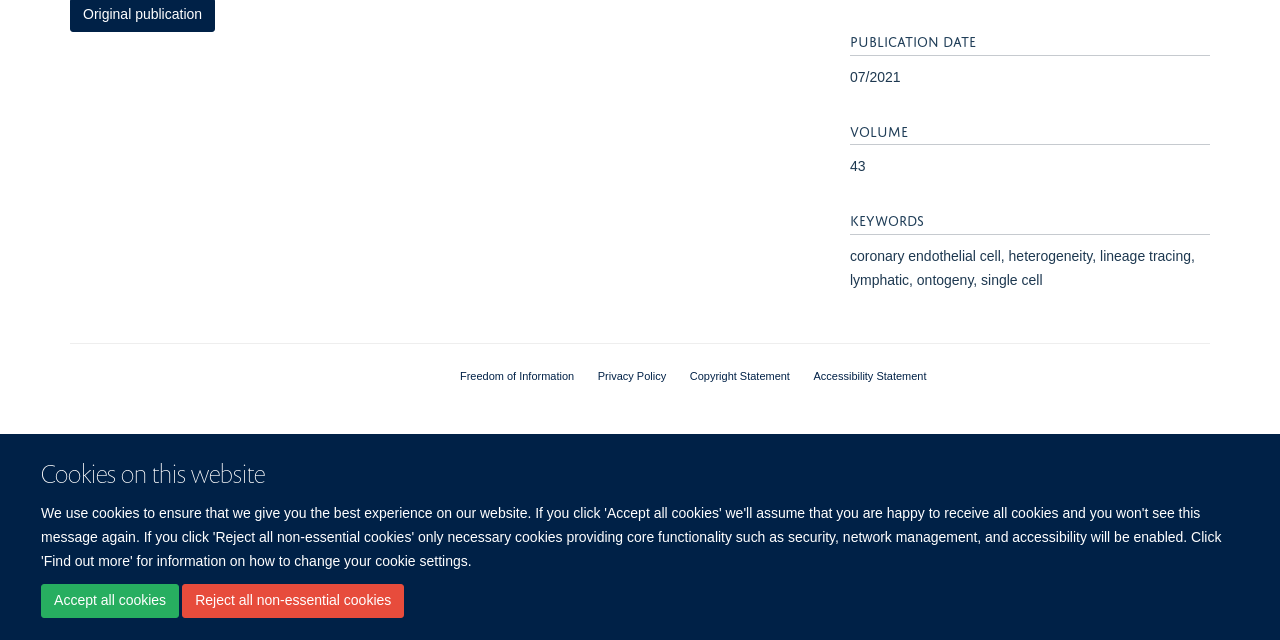Based on the element description, predict the bounding box coordinates (top-left x, top-left y, bottom-right x, bottom-right y) for the UI element in the screenshot: Reject all non-essential cookies

[0.142, 0.912, 0.316, 0.965]